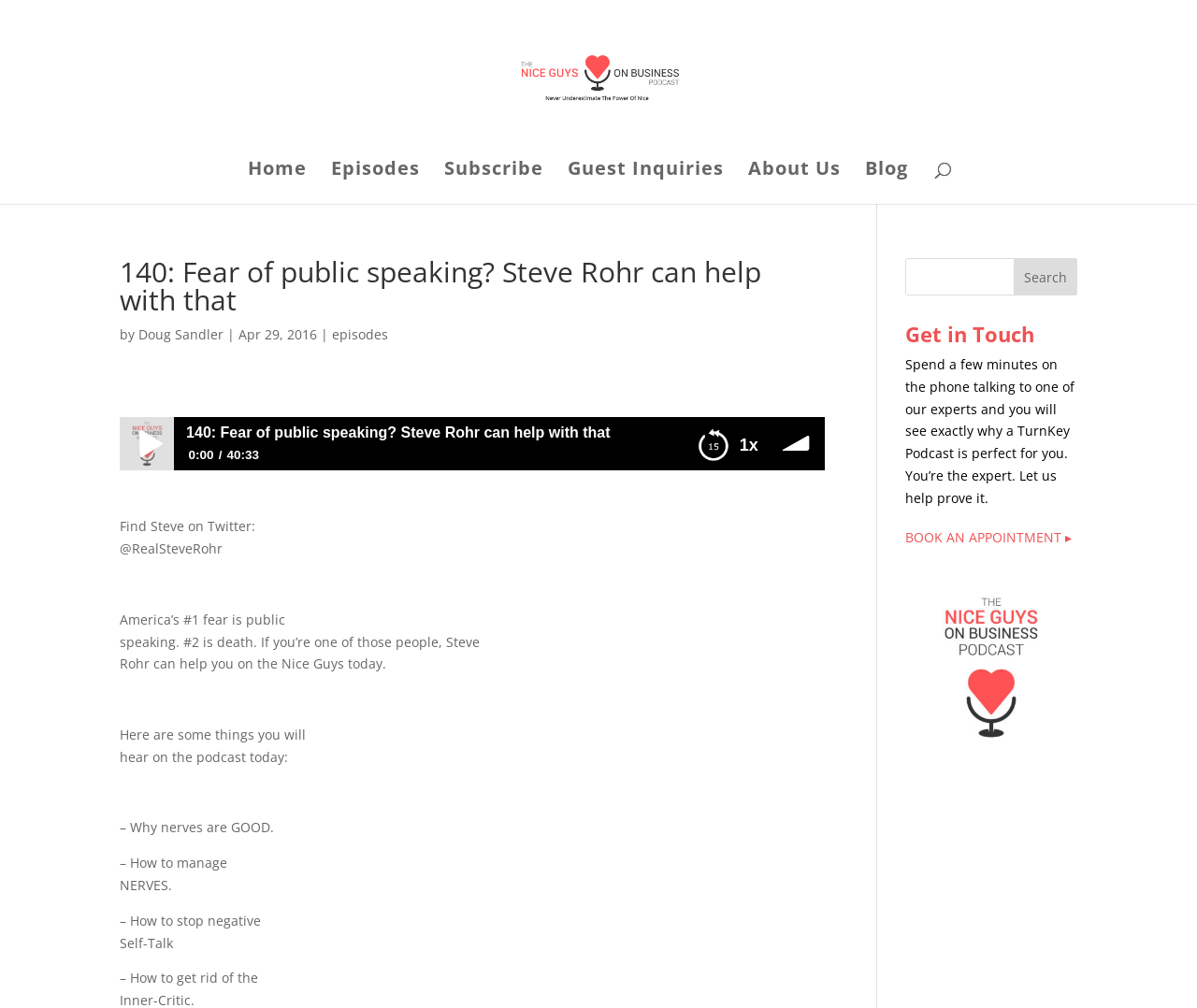Locate the bounding box coordinates of the element that needs to be clicked to carry out the instruction: "Follow Steve on Twitter". The coordinates should be given as four float numbers ranging from 0 to 1, i.e., [left, top, right, bottom].

[0.1, 0.535, 0.186, 0.553]